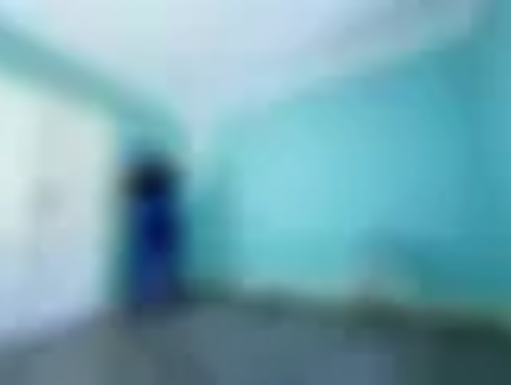What type of design is featured in the room?
Provide an in-depth answer to the question, covering all aspects.

The caption describes the room as having a minimalistic design, which implies that the room has a simple and uncluttered aesthetic with a limited number of decorative elements.